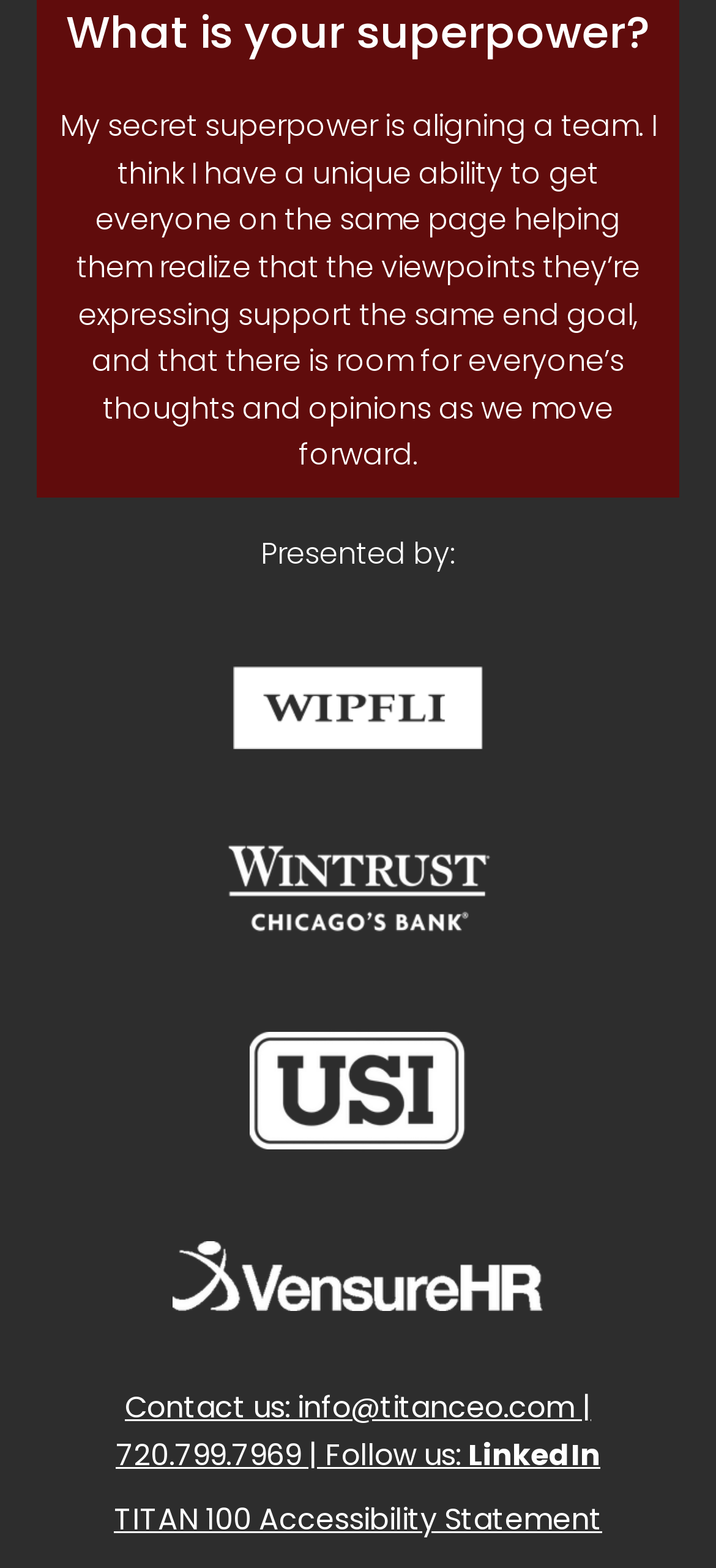Determine the bounding box coordinates for the area that needs to be clicked to fulfill this task: "Click on Wipfli Logo". The coordinates must be given as four float numbers between 0 and 1, i.e., [left, top, right, bottom].

[0.214, 0.425, 0.786, 0.478]